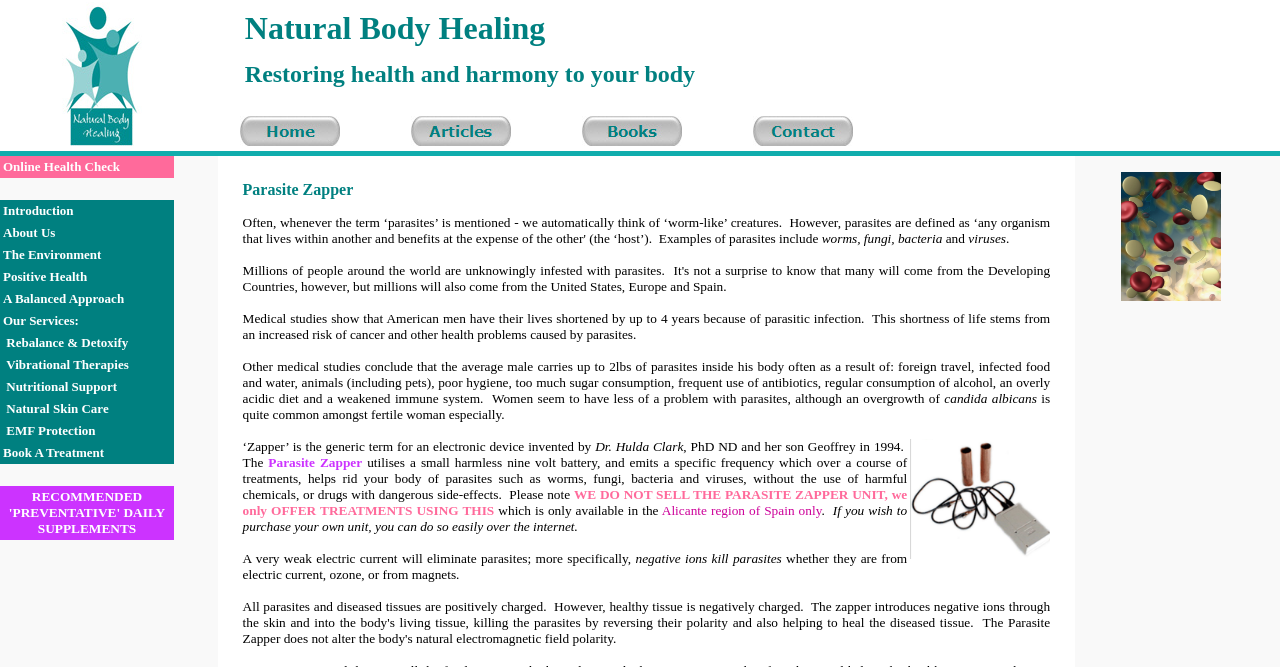Determine the bounding box coordinates of the region I should click to achieve the following instruction: "Learn about Nutritional Support". Ensure the bounding box coordinates are four float numbers between 0 and 1, i.e., [left, top, right, bottom].

[0.005, 0.568, 0.092, 0.591]